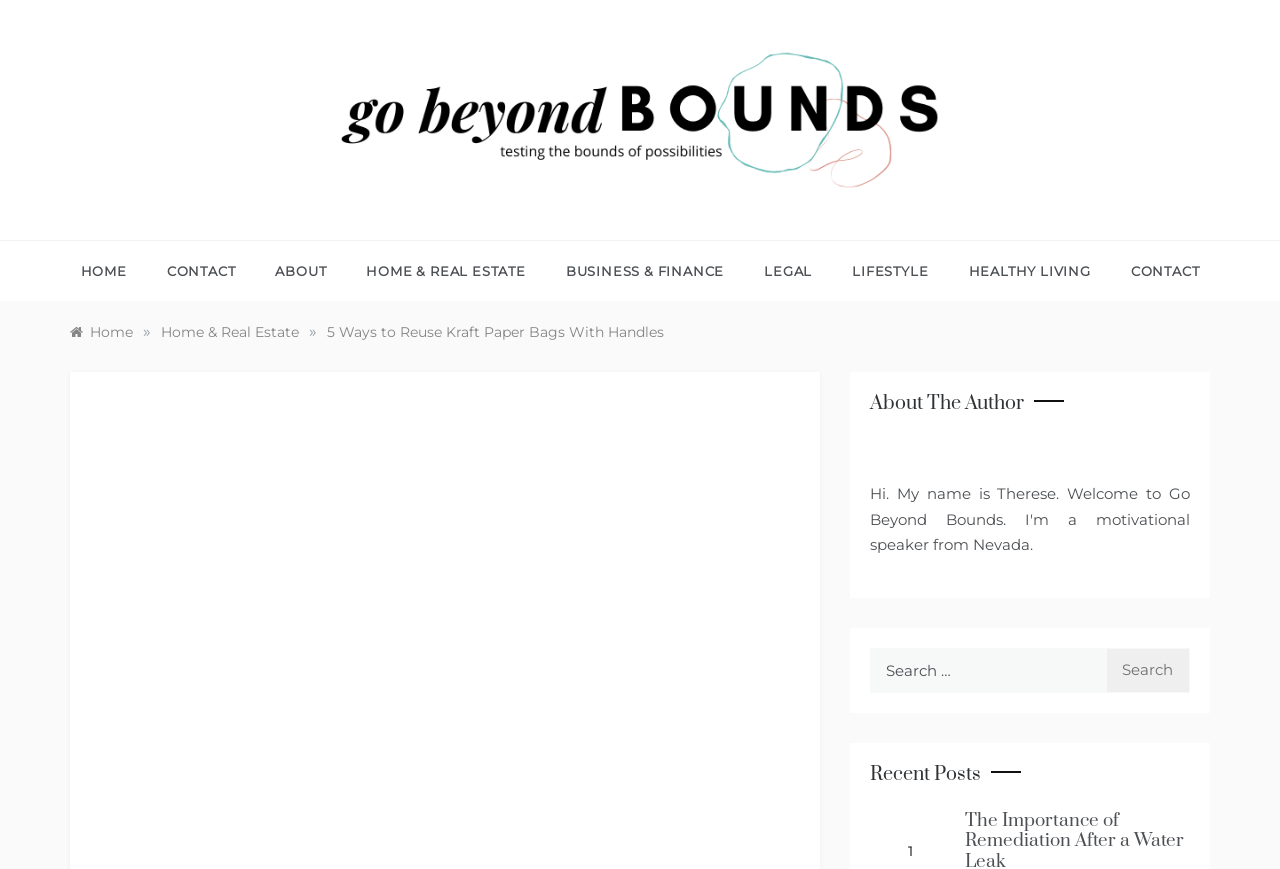What is the topic of the current webpage?
Provide a detailed answer to the question using information from the image.

I determined the topic of the current webpage by looking at the heading '5 Ways to Reuse Kraft Paper Bags With Handles' and the content of the webpage, which suggests that the topic is about reusing Kraft paper bags.